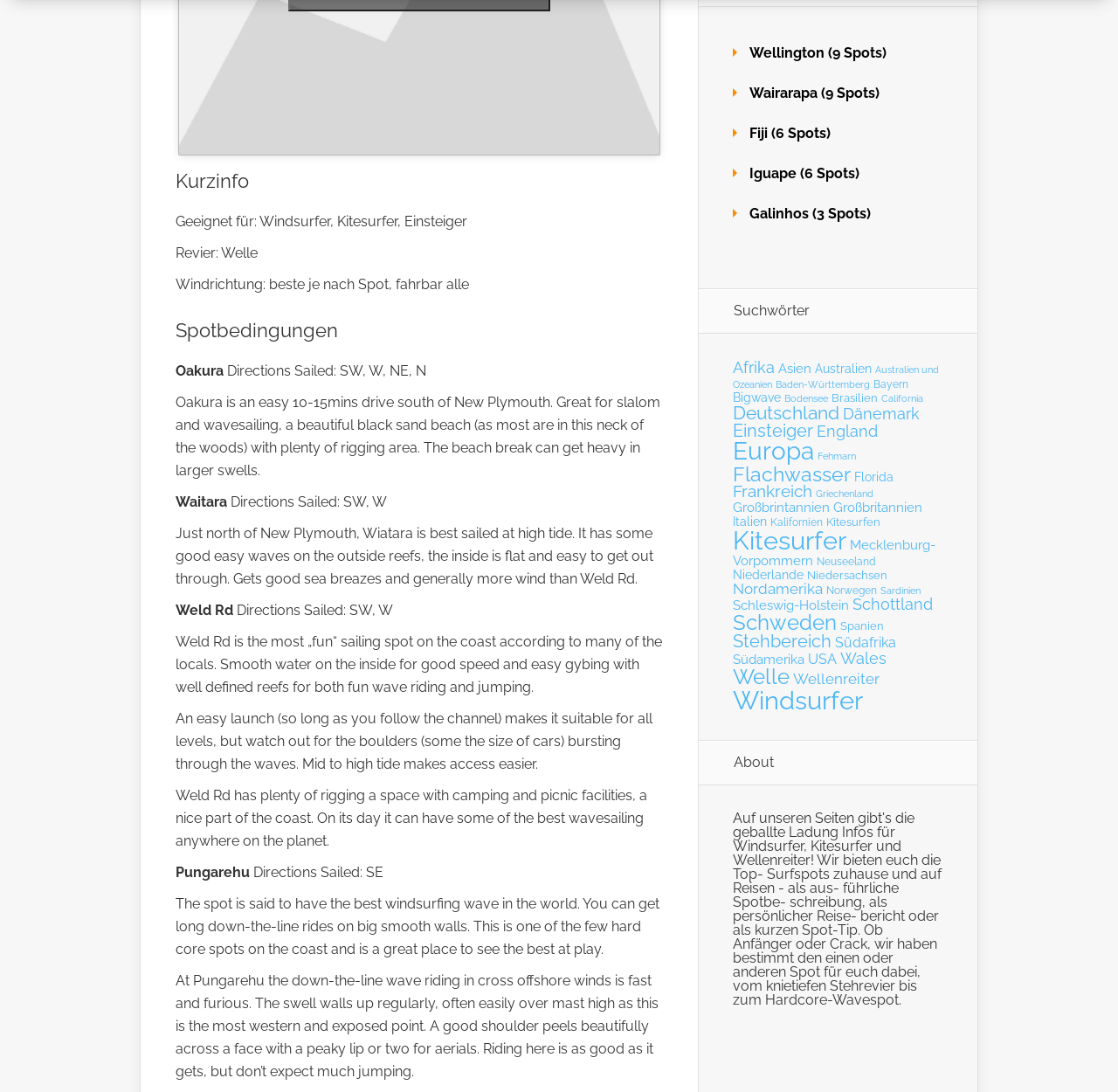Find the bounding box coordinates of the area to click in order to follow the instruction: "Click on the About link".

[0.624, 0.677, 0.874, 0.719]